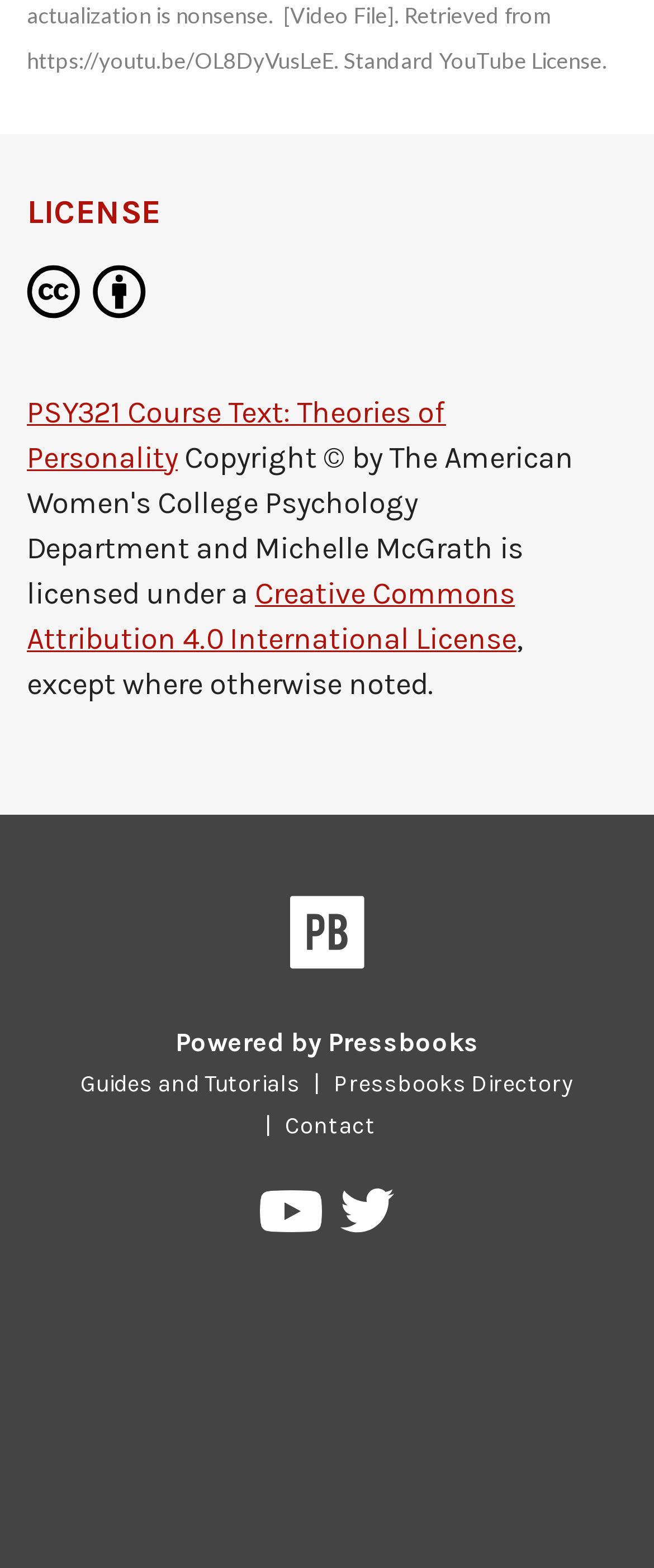Based on the image, provide a detailed and complete answer to the question: 
What is the name of the directory linked at the bottom of the webpage?

The answer can be found by looking at the link 'Pressbooks Directory' at the bottom of the page, which links to a directory.